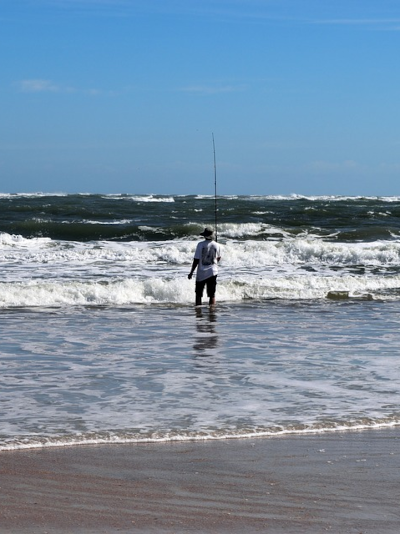Provide a comprehensive description of the image.

In this picturesque scene, a fisherman stands knee-deep in the shimmering waters of Destin, Florida, casting his line into the churning surf. Dressed in a long-sleeve white shirt to shield against the sun, he holds a fishing rod poised, ready for a catch. The captivating blend of blue skies and rolling waves creates a breathtaking backdrop, emphasizing the serenity and thrill of shark fishing in this popular coastal destination. The sandy shoreline stretches out in the foreground, glistening under the bright sunlight, while the waves crash rhythmically, embodying the essence of Florida's vibrant fishing culture. This image perfectly captures the adventure and tranquility that comes with fishing on the beautiful Gulf Coast.